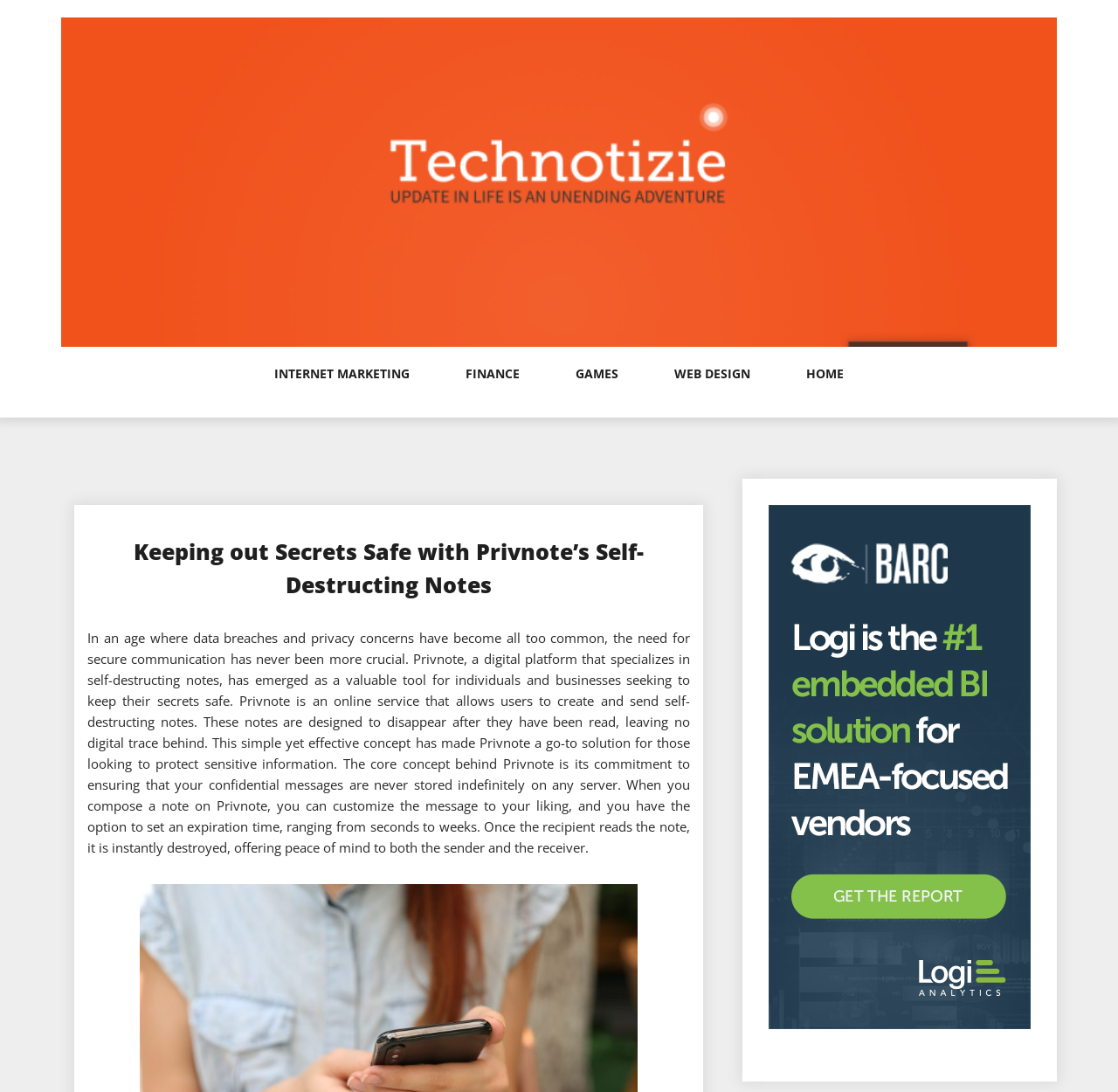What happens to the notes on Privnote after they are read?
Please respond to the question with a detailed and well-explained answer.

According to the article, once the recipient reads the note on Privnote, it is instantly destroyed, leaving no digital trace behind, which ensures that the confidential messages are never stored indefinitely on any server.